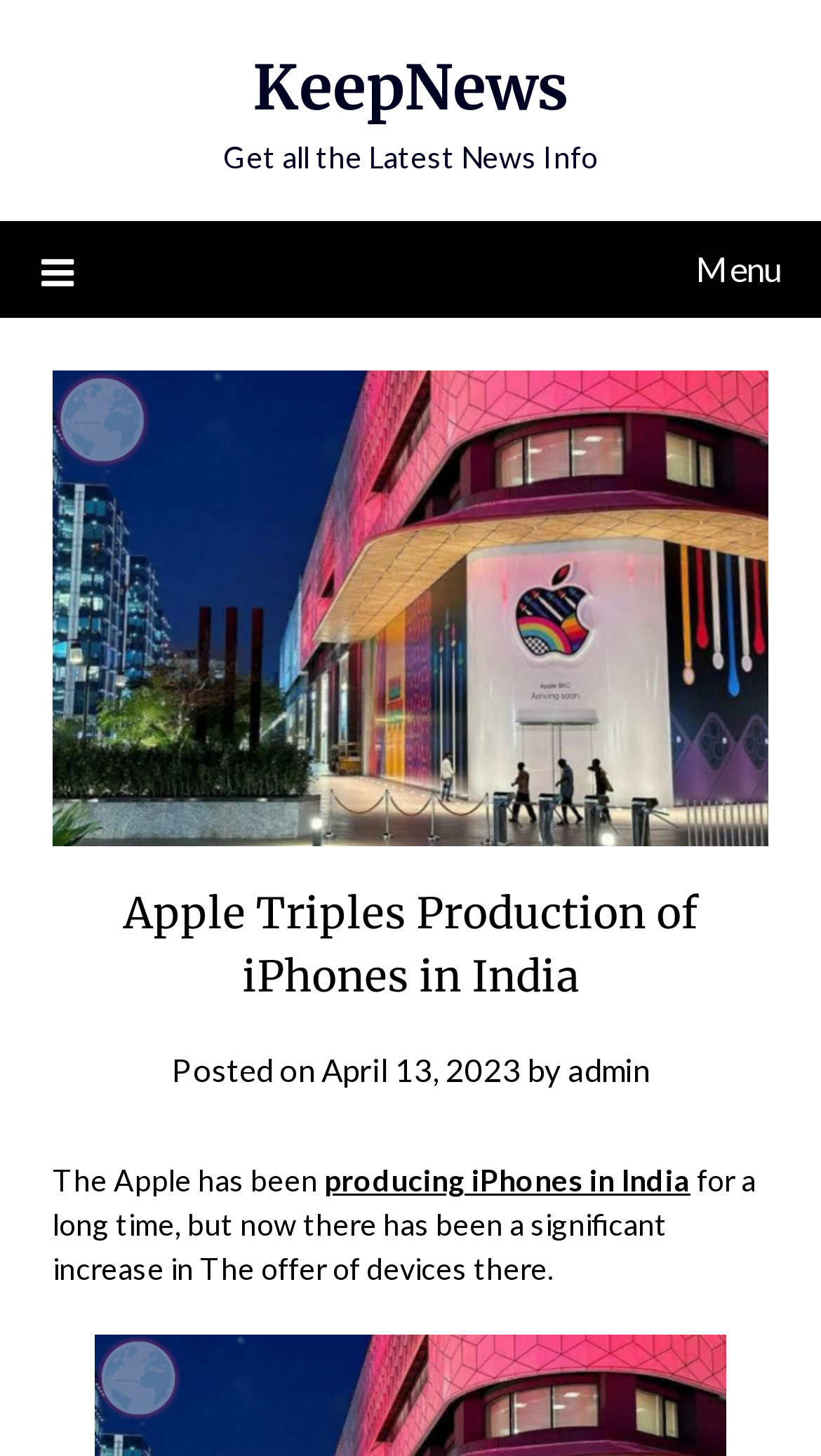What is Apple producing in India?
Kindly answer the question with as much detail as you can.

The webpage mentions that Apple has been producing iPhones in India for a long time, and now there has been a significant increase in the offer of devices there. This implies that Apple is producing iPhones in India.